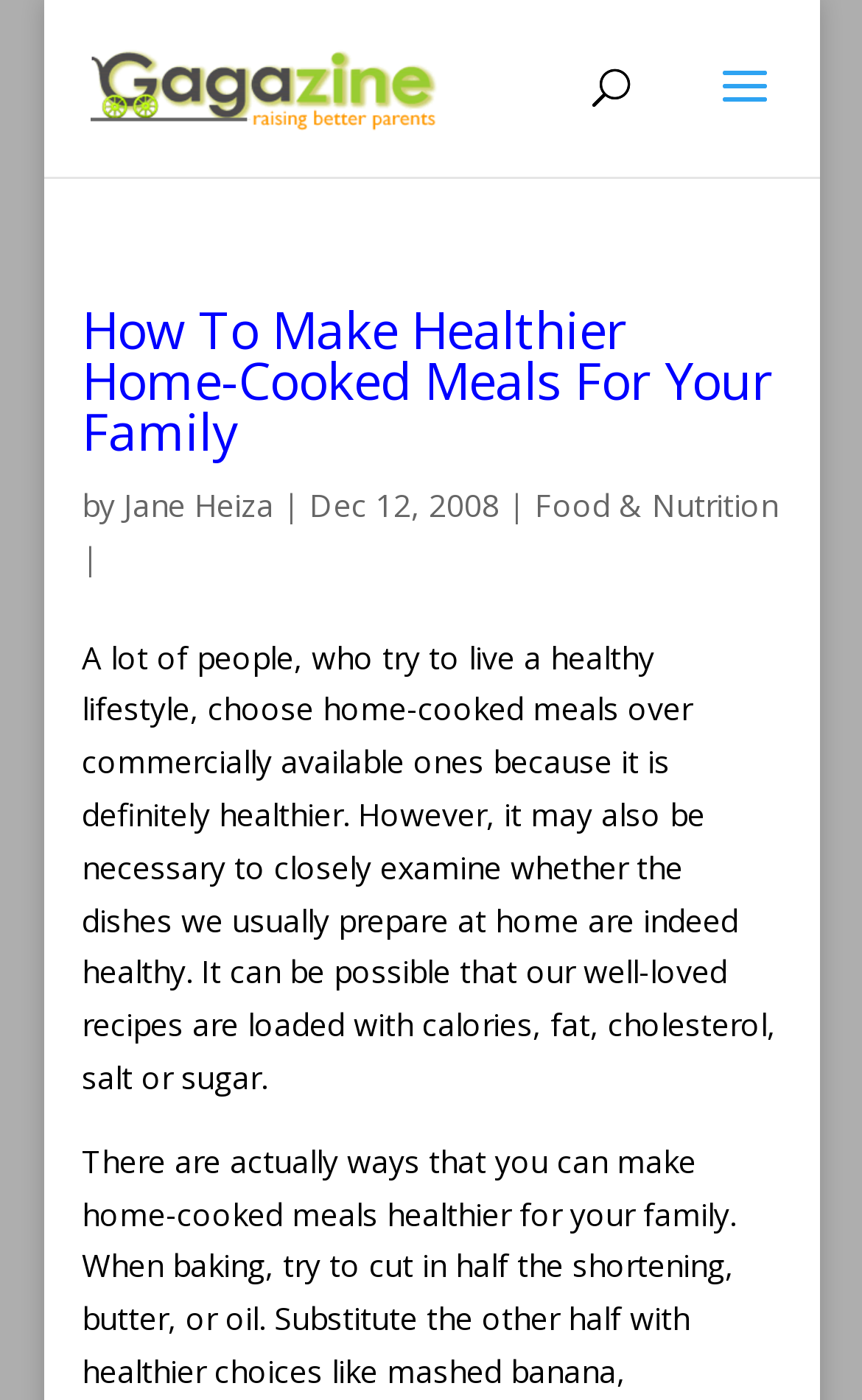Locate and generate the text content of the webpage's heading.

How To Make Healthier Home-Cooked Meals For Your Family